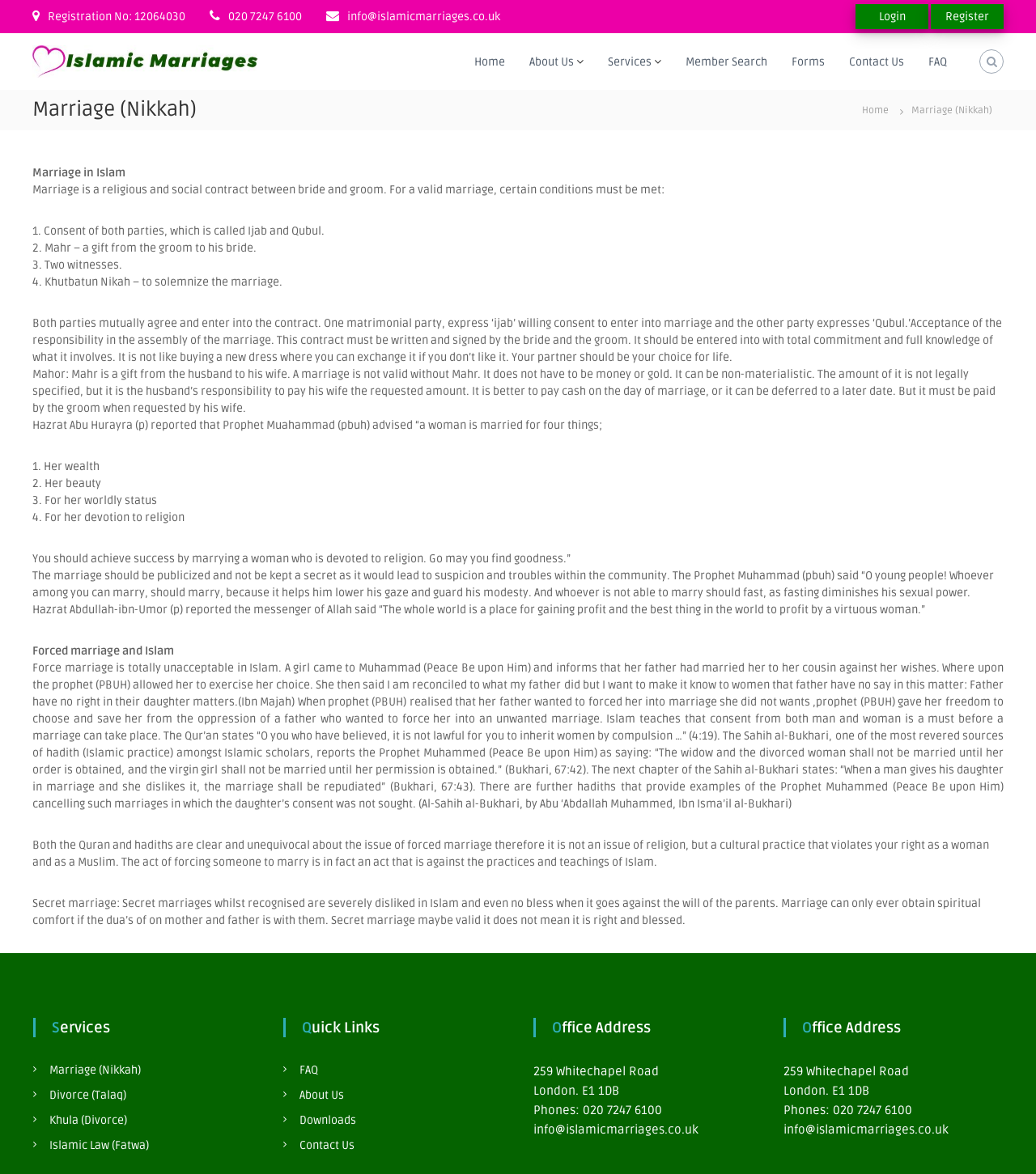Create an elaborate caption for the webpage.

This webpage is about Islamic marriages, specifically providing information on the concept of marriage in Islam, its conditions, and related services. At the top of the page, there is a navigation menu with links to "Login", "Register", and the website's logo, which is an image of "Islamic Marriages". Below the navigation menu, there is a section with the website's contact information, including a registration number, phone number, and email address.

The main content of the page is divided into two sections. The left section has a heading "Marriage (Nikkah)" and provides detailed information about marriage in Islam, including its definition, conditions, and importance. The text is organized into paragraphs and includes quotes from the Prophet Muhammad (peace be upon him).

The right section has several headings, including "Services", "Quick Links", and "Office Address". The "Services" section provides links to related services, such as marriage, divorce, and Islamic law. The "Quick Links" section provides links to frequently asked questions, about us, downloads, and contact us. The "Office Address" section displays the website's office address, phone number, and email address.

Throughout the page, there are several links to other pages on the website, including "Home", "About Us", "Services", "Member Search", "Forms", "Contact Us", and "FAQ". The page also has several headings, including "Marriage in Islam", "Forced marriage and Islam", and "Secret marriage", which provide additional information on these topics.